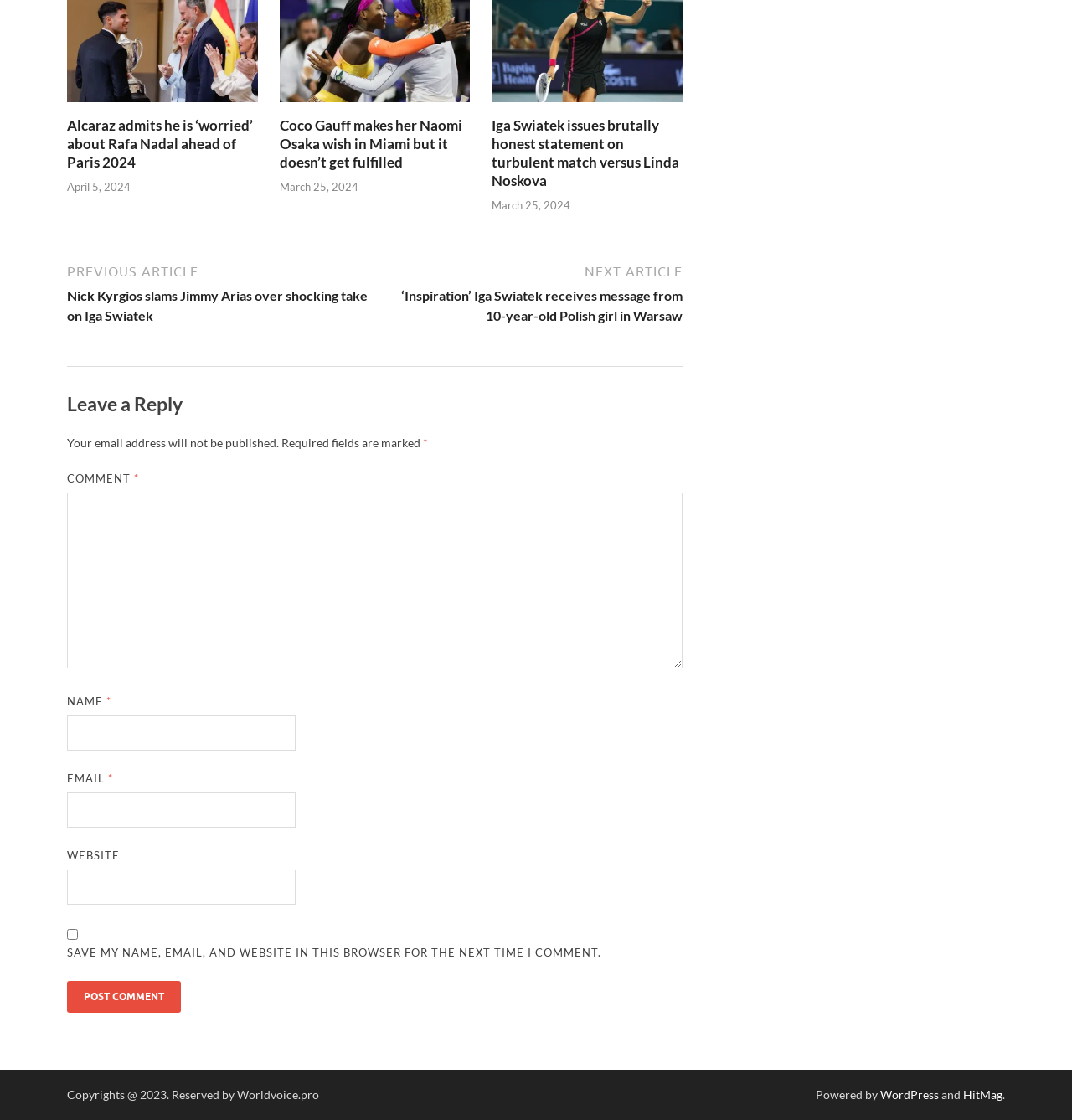Please identify the bounding box coordinates of the region to click in order to complete the given instruction: "Click on the 'Coco Gauff makes her Naomi Osaka wish in Miami but it doesn’t get fulfilled' link". The coordinates should be four float numbers between 0 and 1, i.e., [left, top, right, bottom].

[0.261, 0.088, 0.439, 0.102]